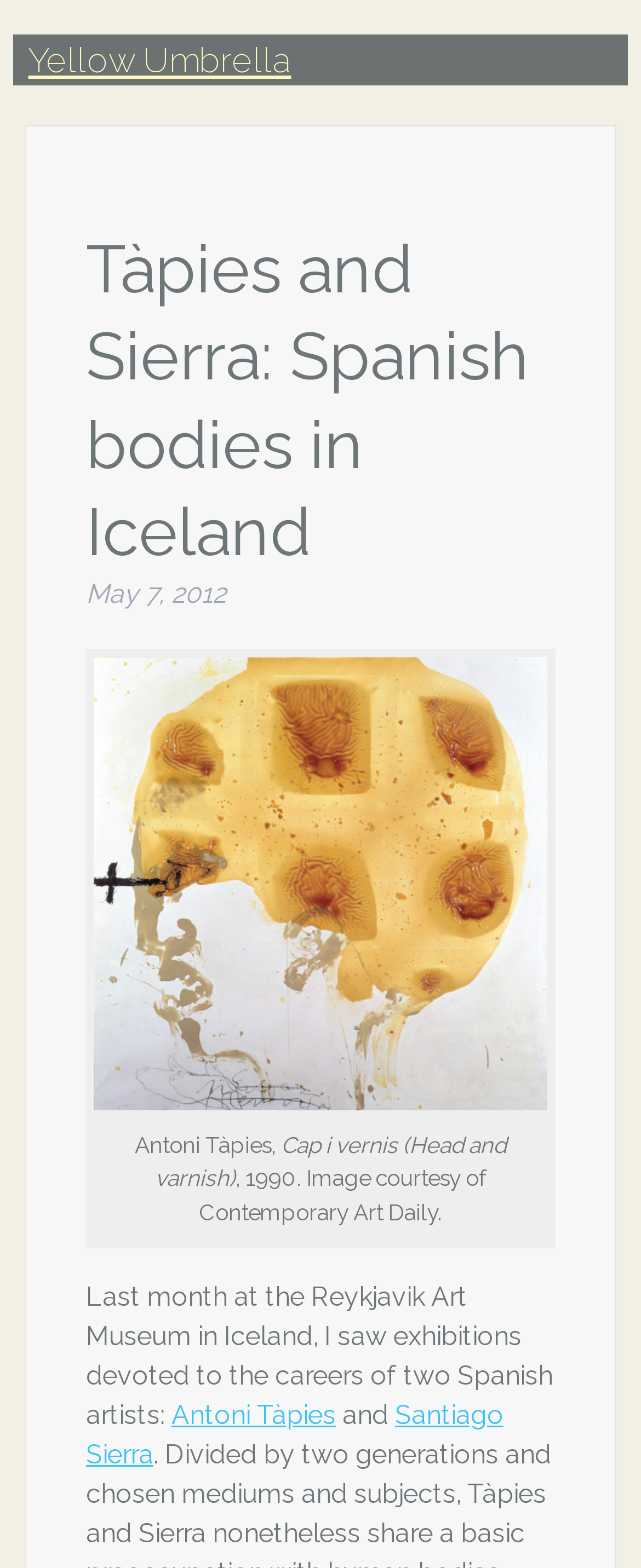From the image, can you give a detailed response to the question below:
What is the date of the article?

The answer can be found in the time element with bounding box coordinates [0.134, 0.369, 0.352, 0.389] which contains the StaticText 'May 7, 2012'. This element is a child of the HeaderAsNonLandmark element with bounding box coordinates [0.073, 0.093, 0.927, 0.4].